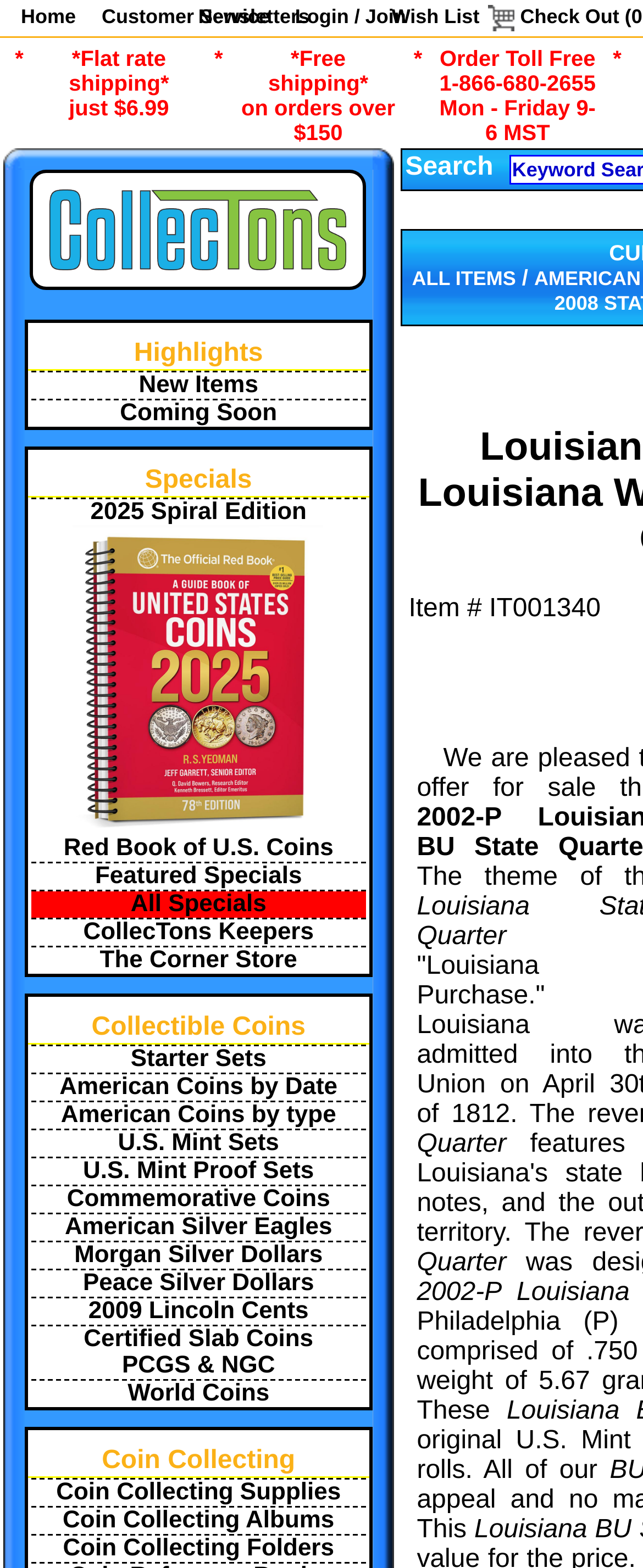What is the theme of the Louisiana State Quarter?
Based on the image content, provide your answer in one word or a short phrase.

Louisiana Purchase